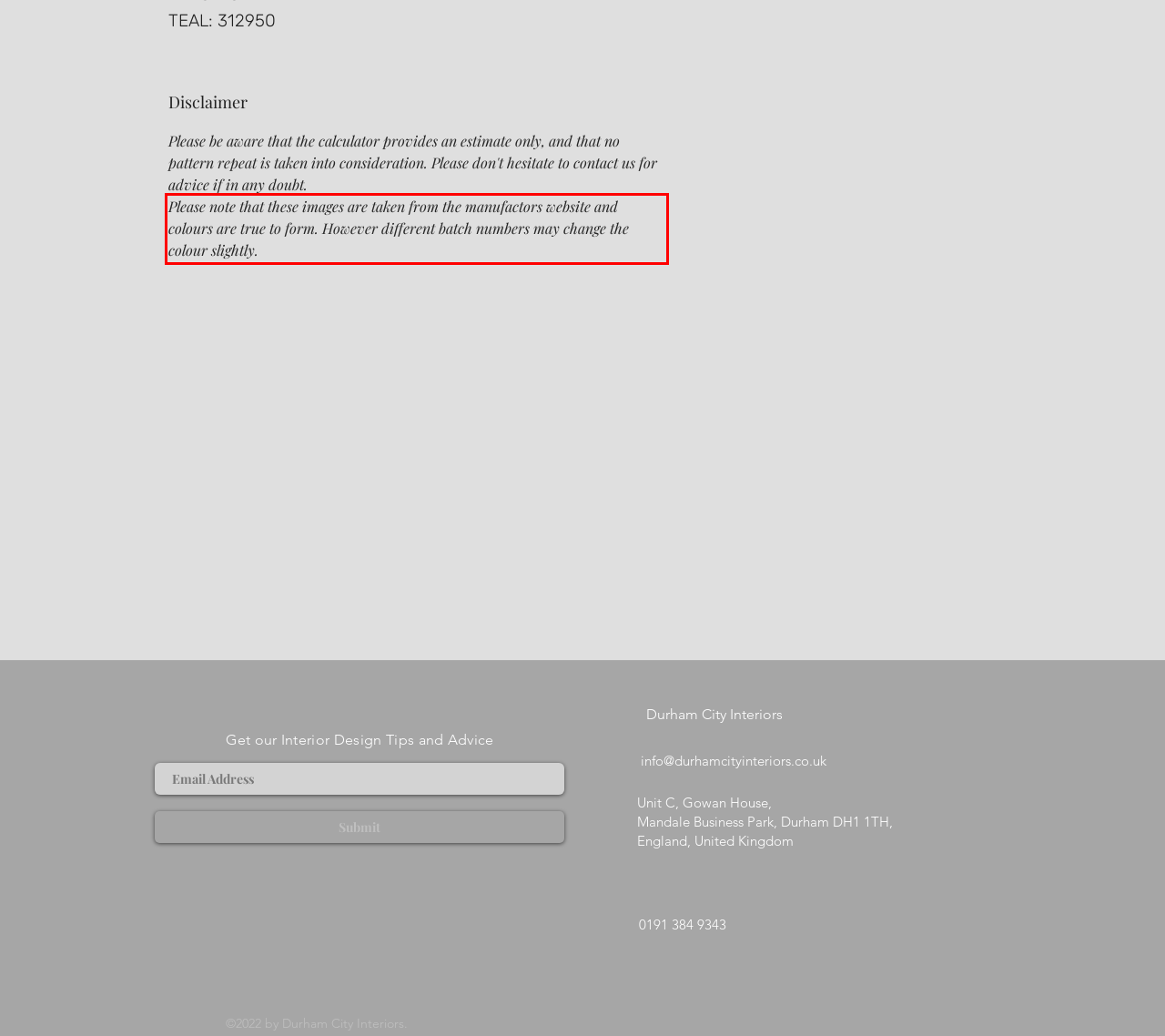Within the screenshot of the webpage, locate the red bounding box and use OCR to identify and provide the text content inside it.

Please note that these images are taken from the manufactors website and colours are true to form. However different batch numbers may change the colour slightly.